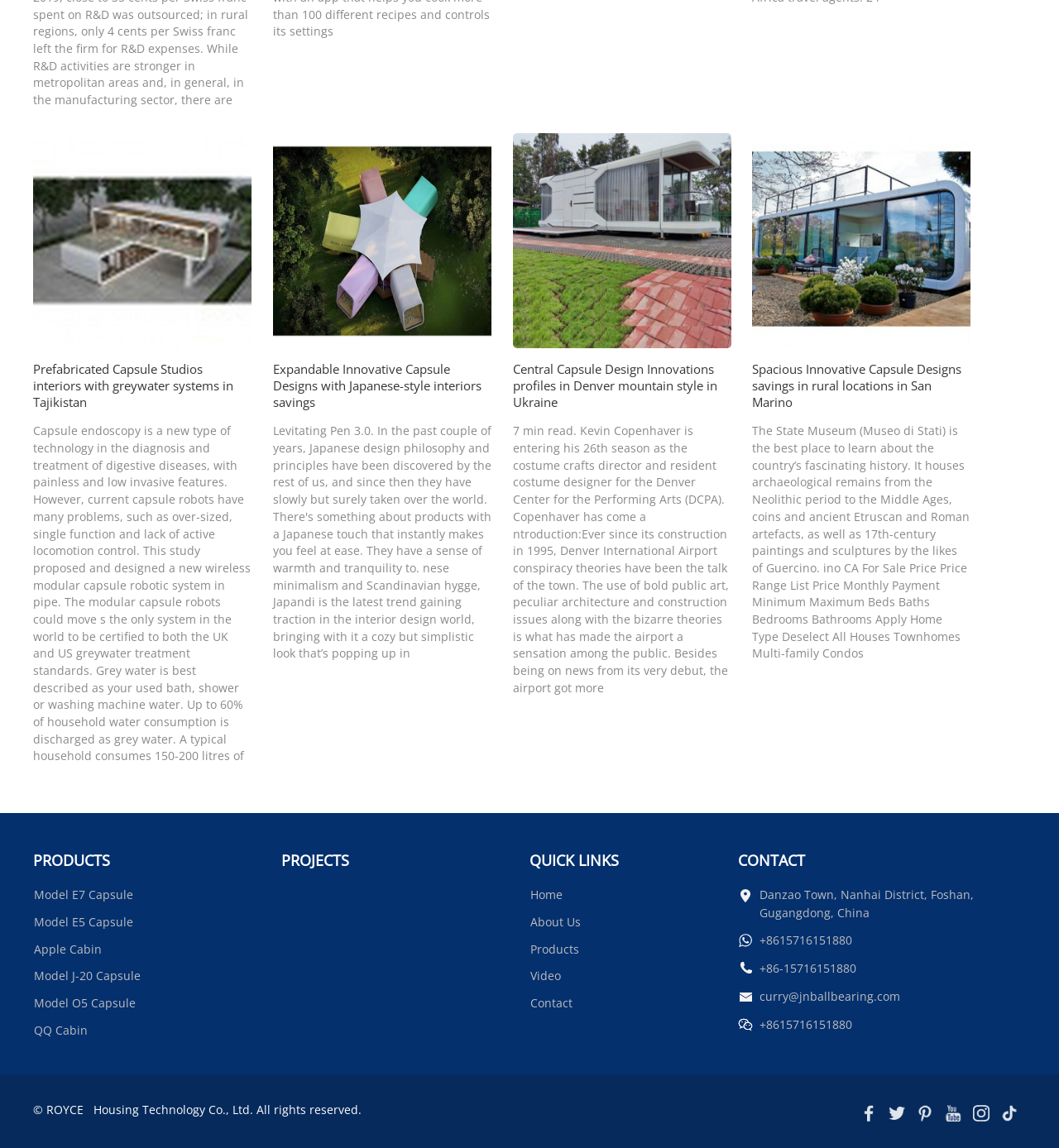Please determine the bounding box coordinates of the element to click in order to execute the following instruction: "Click on the link to learn about Prefabricated Capsule Studios interiors with greywater systems in Tajikistan". The coordinates should be four float numbers between 0 and 1, specified as [left, top, right, bottom].

[0.031, 0.294, 0.238, 0.306]